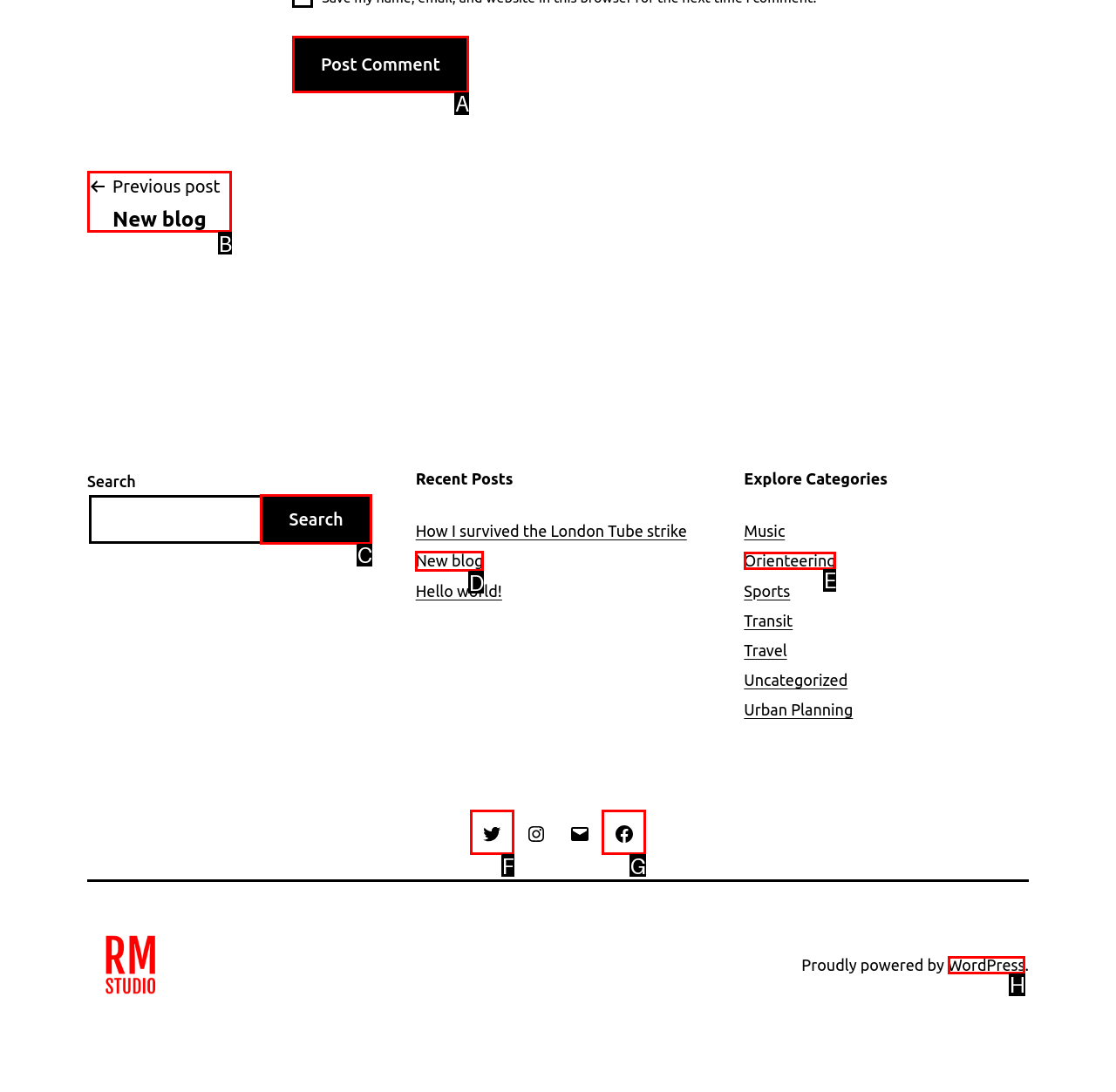Determine the correct UI element to click for this instruction: Post a comment. Respond with the letter of the chosen element.

A